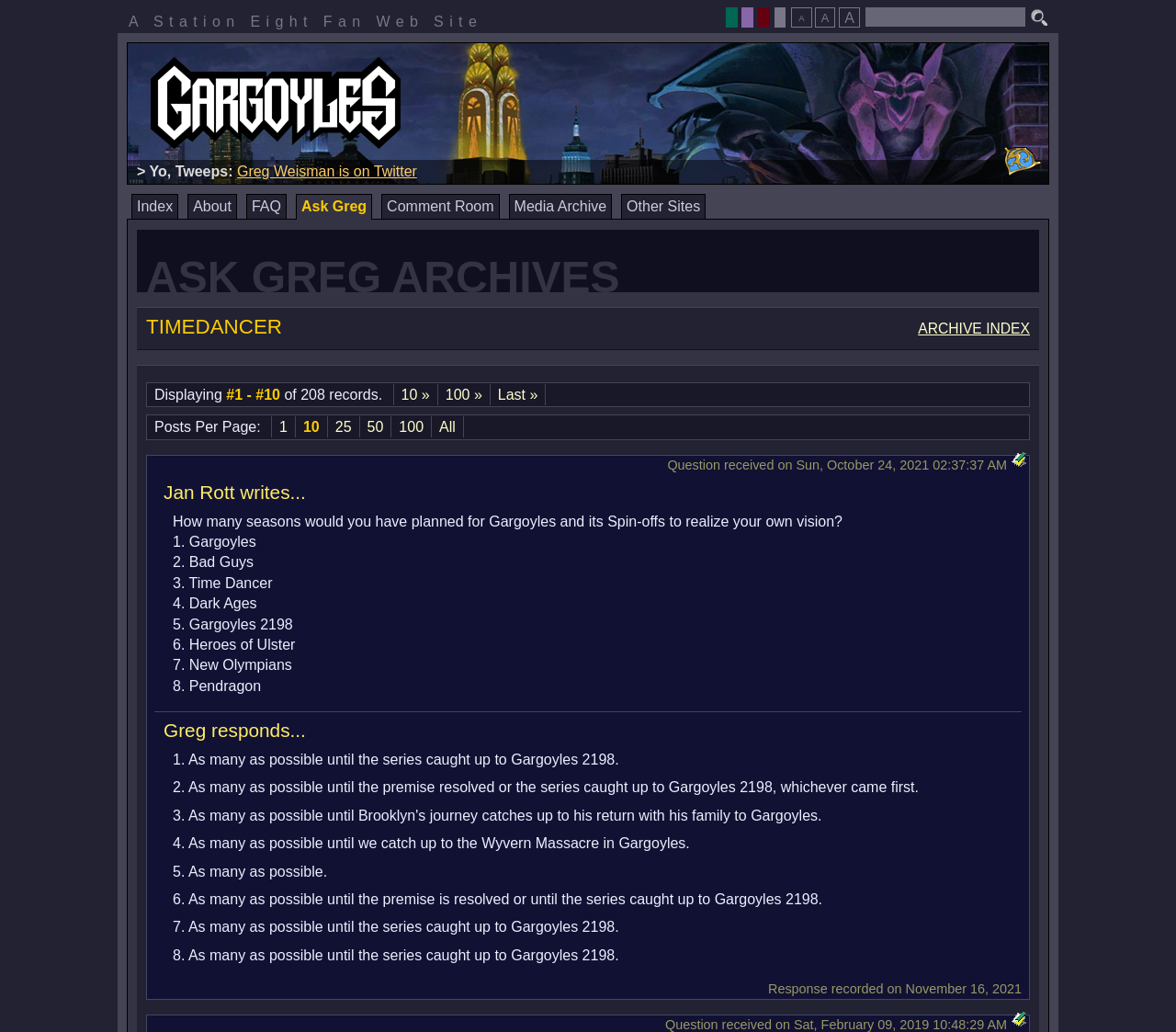Based on the image, provide a detailed and complete answer to the question: 
How many spin-offs are mentioned in the question?

The number of spin-offs mentioned in the question can be found by counting the list of spin-offs mentioned in the question, which are 1. Bad Guys, 2. Time Dancer, 3. Dark Ages, 4. Gargoyles 2198, 5. Heroes of Ulster, 6. New Olympians, and 7. Pendragon.